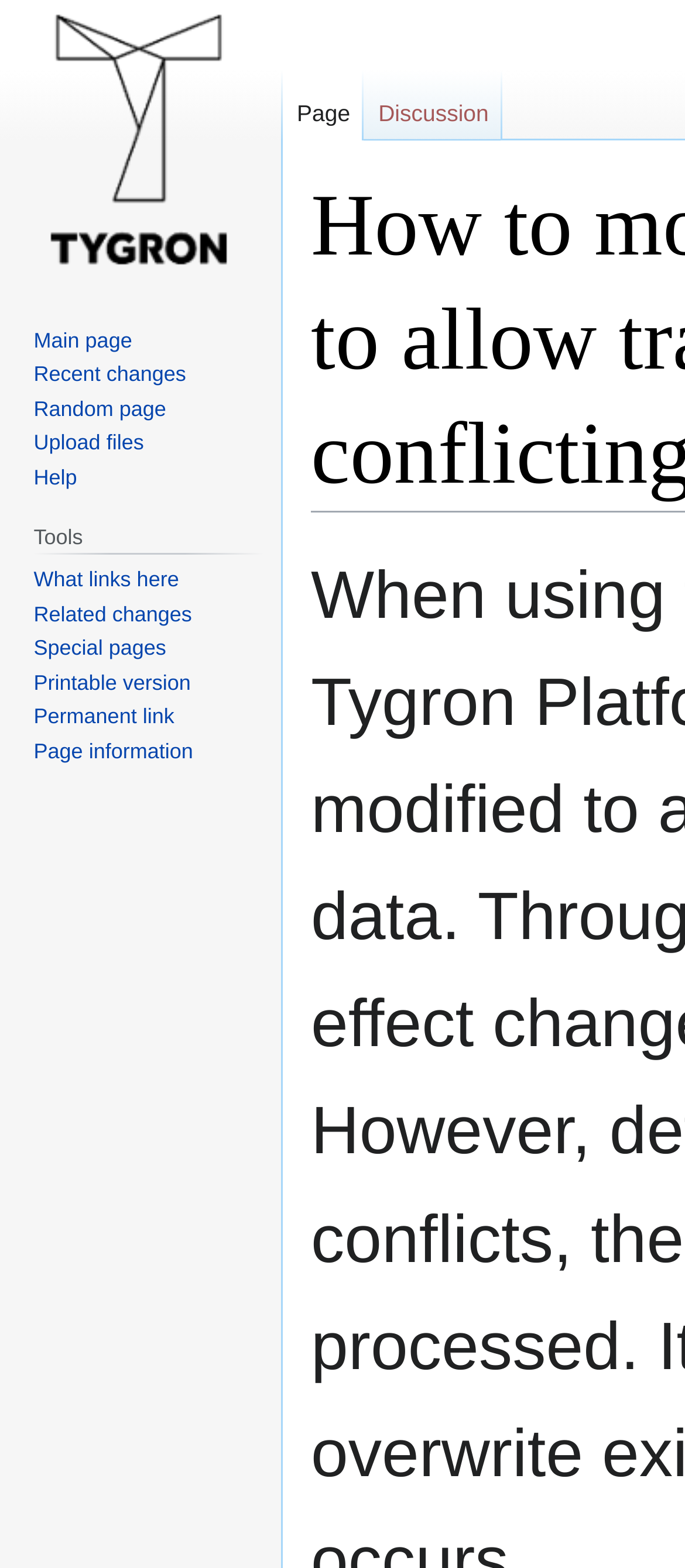How many links are there under the 'Navigation' section?
Identify the answer in the screenshot and reply with a single word or phrase.

5